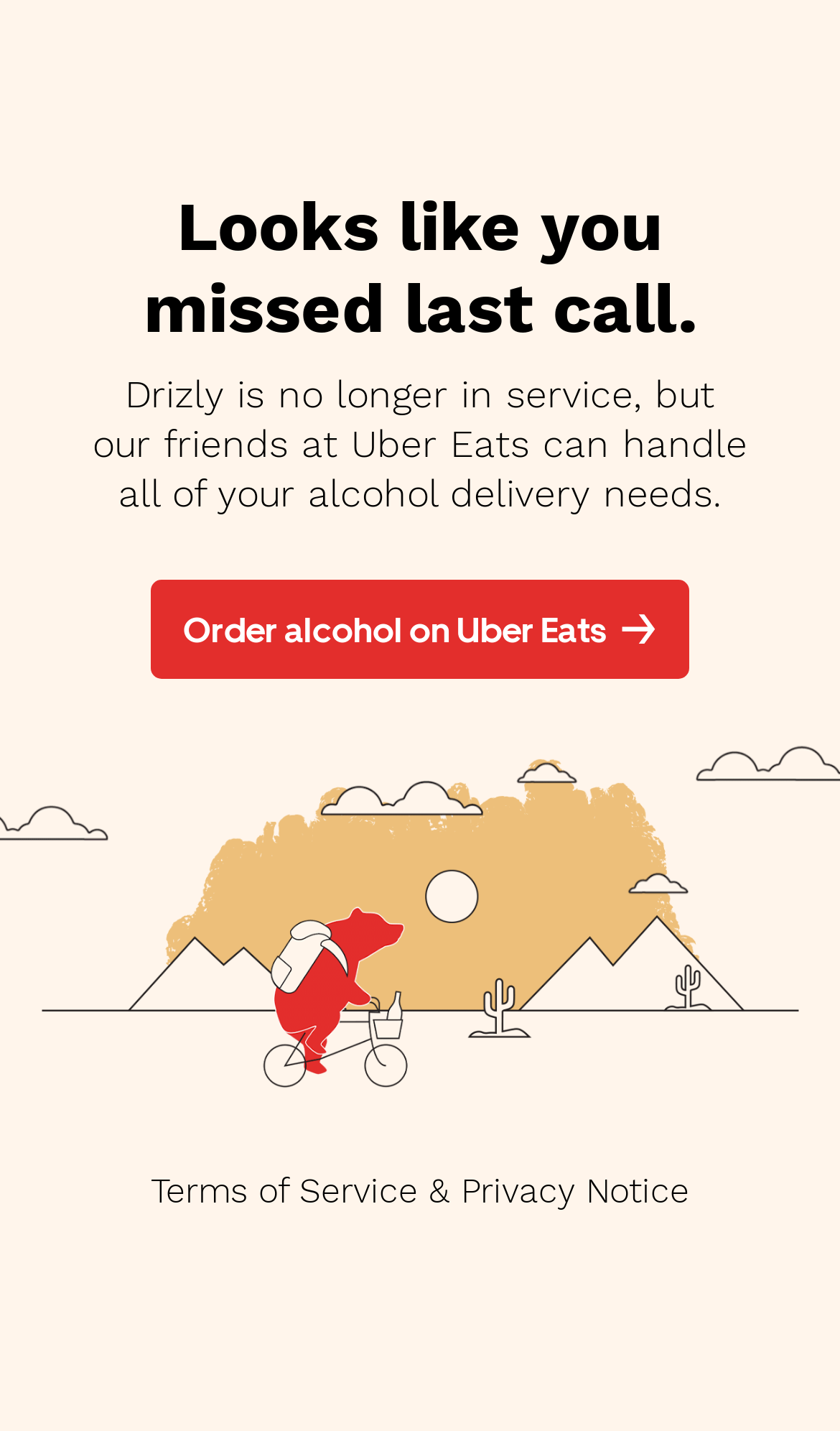Extract the bounding box coordinates for the HTML element that matches this description: "Order alcohol on Uber Eats". The coordinates should be four float numbers between 0 and 1, i.e., [left, top, right, bottom].

[0.179, 0.406, 0.821, 0.475]